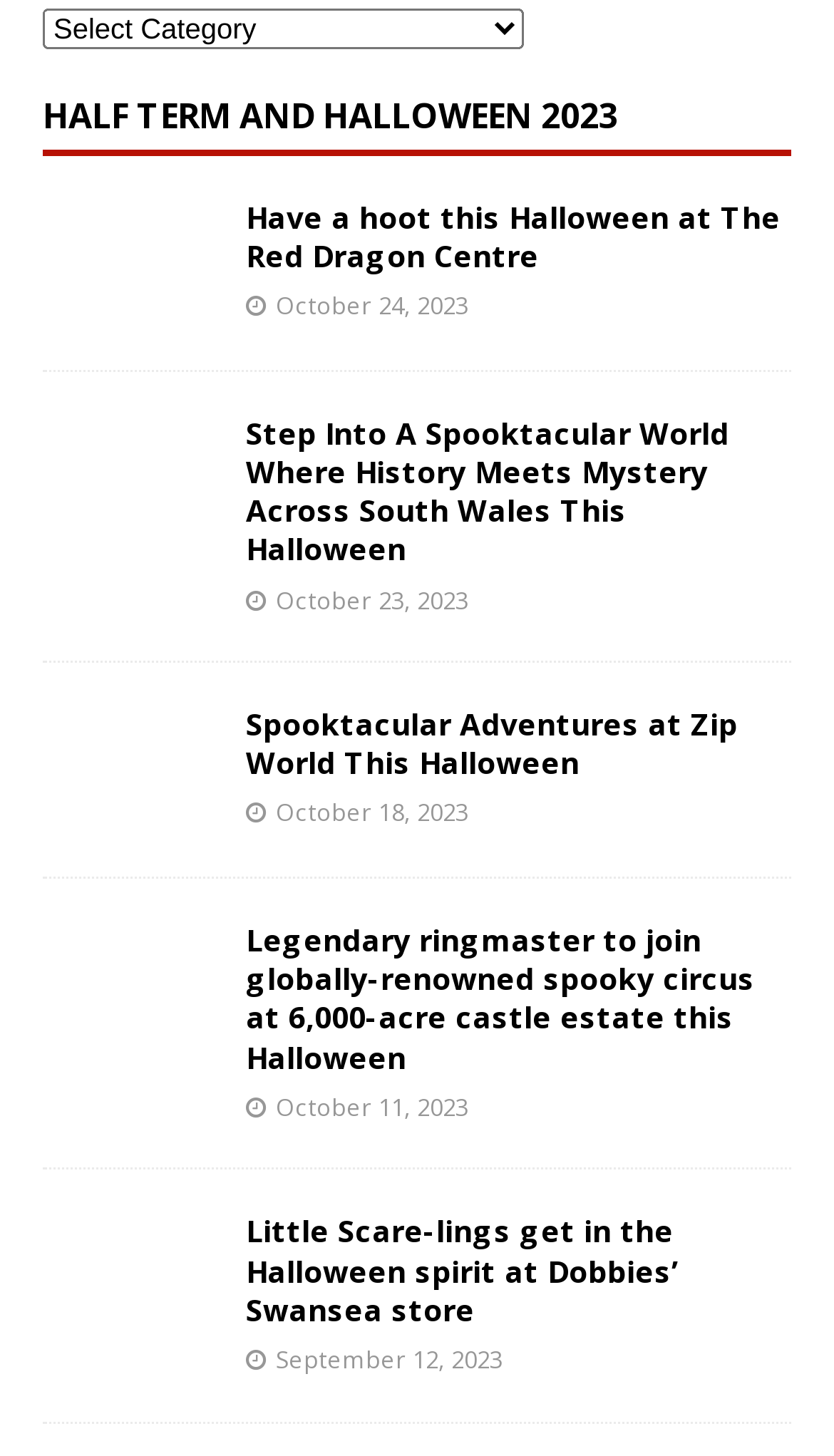Determine the bounding box coordinates of the area to click in order to meet this instruction: "Check out Little Scare-lings get in the Halloween spirit at Dobbies’ Swansea store".

[0.295, 0.832, 0.813, 0.913]